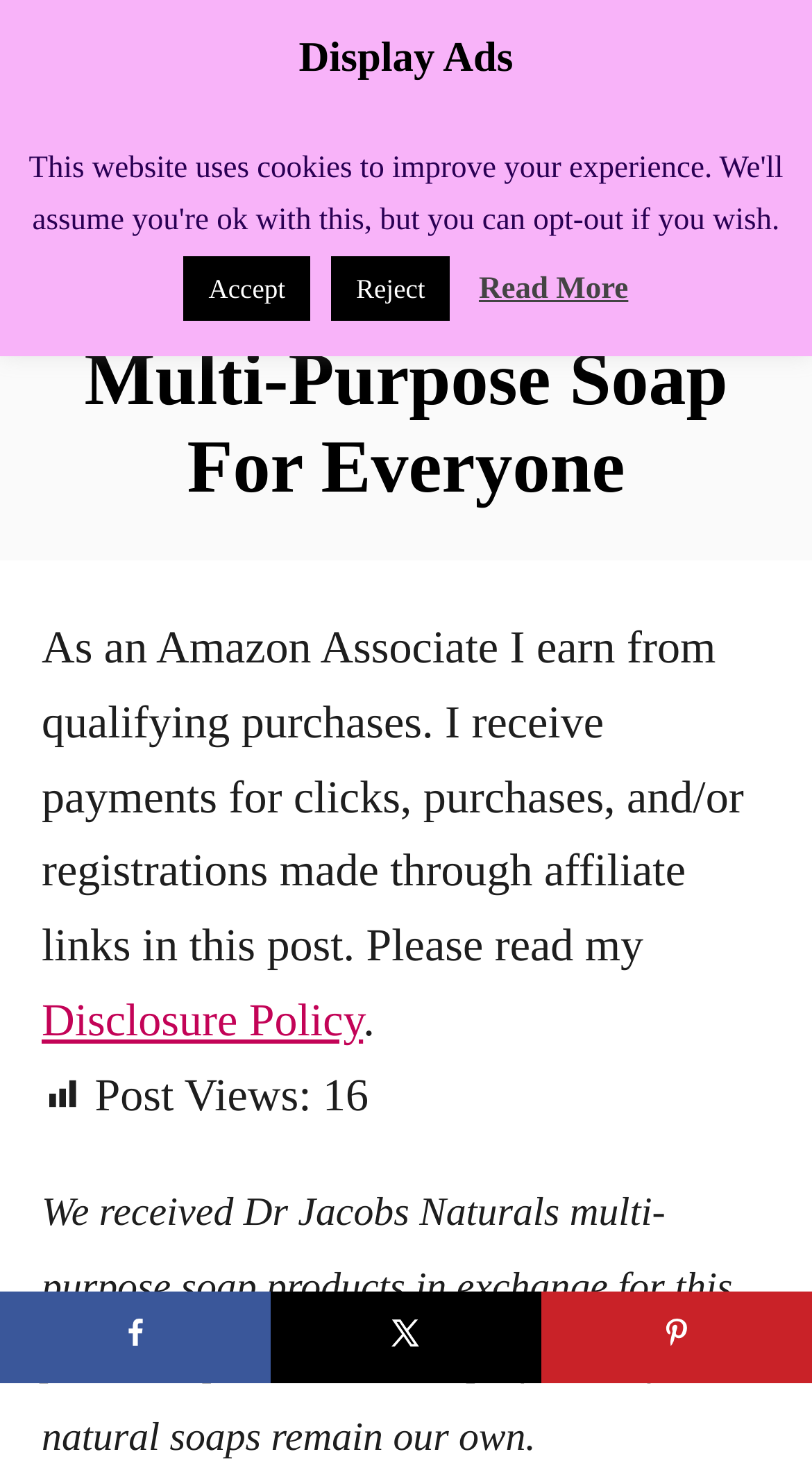Find the bounding box coordinates of the area that needs to be clicked in order to achieve the following instruction: "Share on Facebook". The coordinates should be specified as four float numbers between 0 and 1, i.e., [left, top, right, bottom].

[0.0, 0.879, 0.333, 0.941]